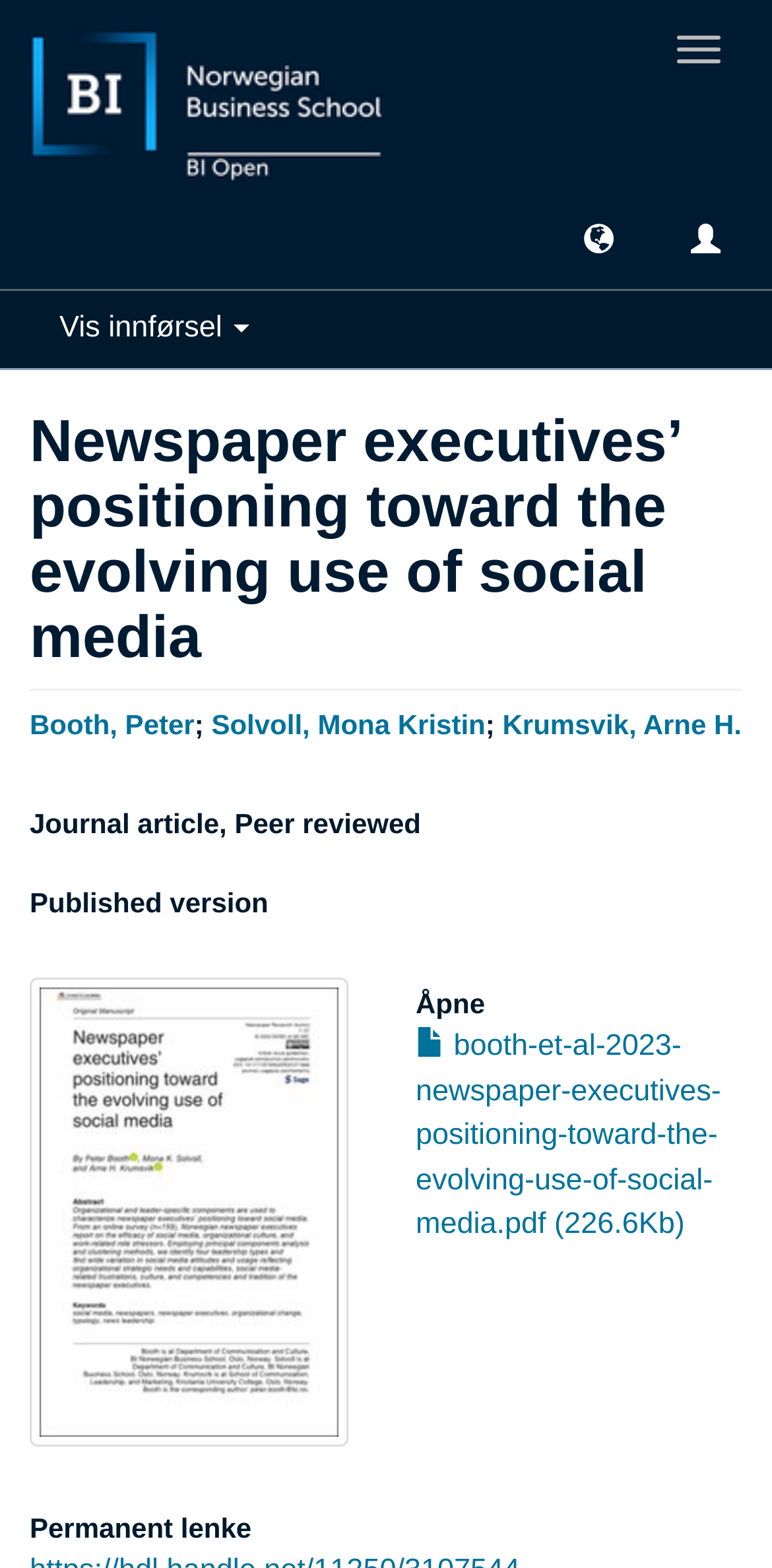Provide the bounding box coordinates of the HTML element this sentence describes: "Krumsvik, Arne H.". The bounding box coordinates consist of four float numbers between 0 and 1, i.e., [left, top, right, bottom].

[0.651, 0.451, 0.961, 0.471]